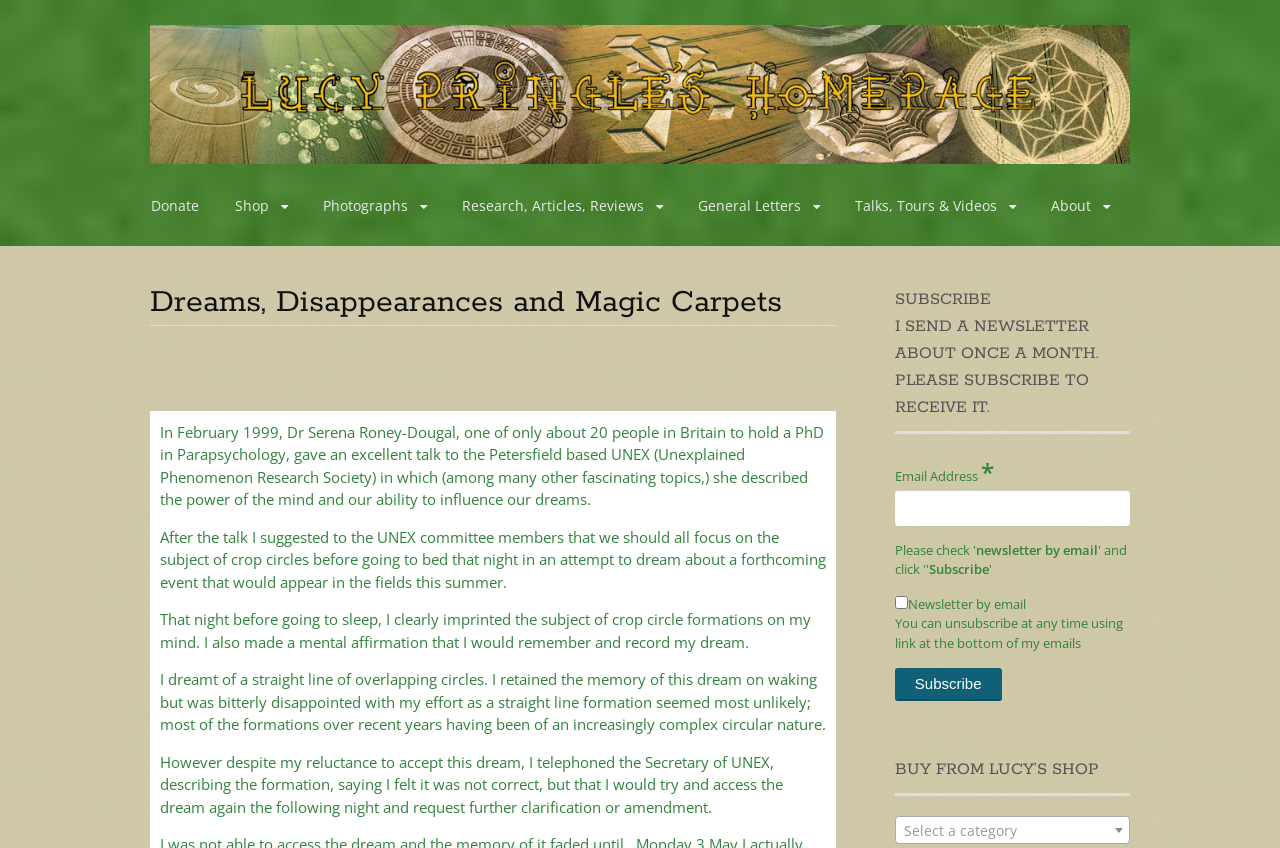Find the bounding box coordinates for the area that should be clicked to accomplish the instruction: "Contact Us".

None